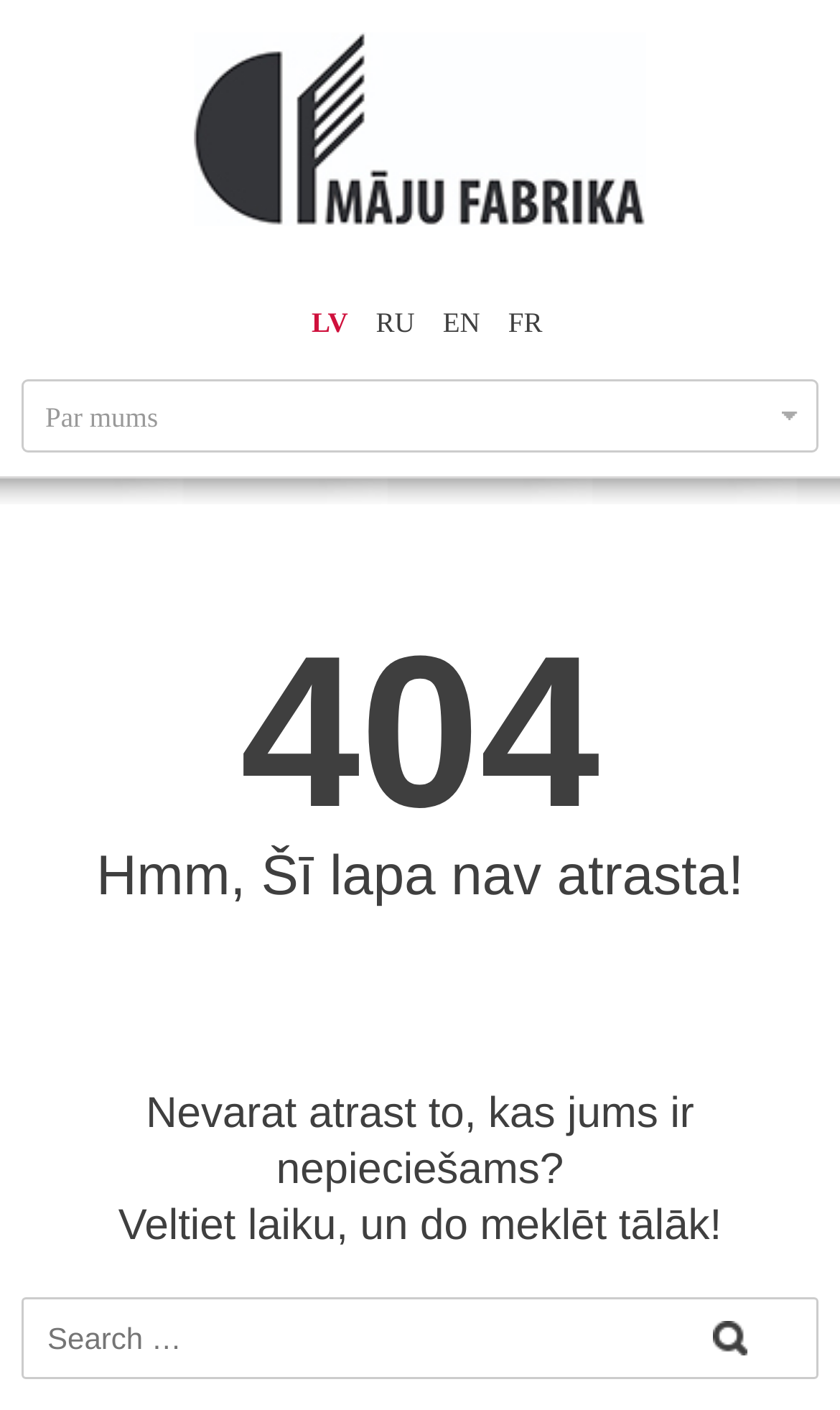Can you find the bounding box coordinates of the area I should click to execute the following instruction: "contact us"?

None